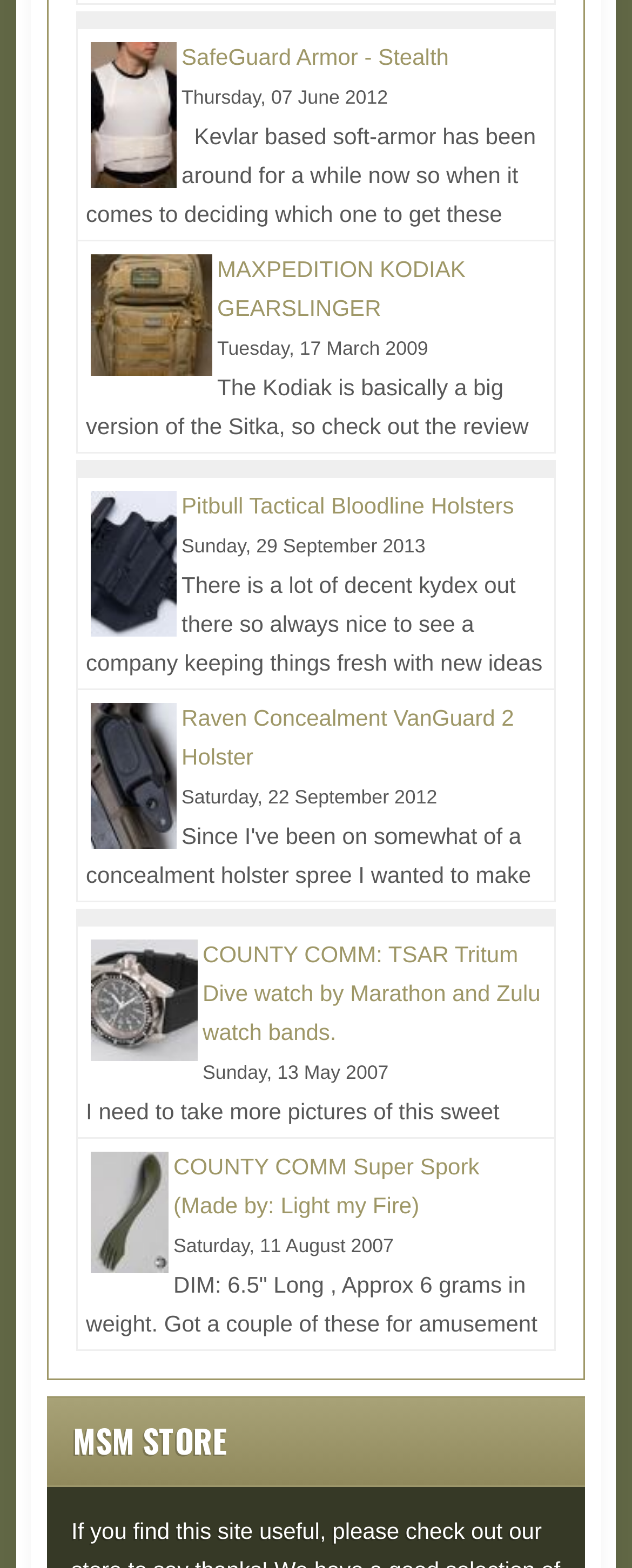What is the name of the store section on this webpage?
Using the image, respond with a single word or phrase.

MSM STORE